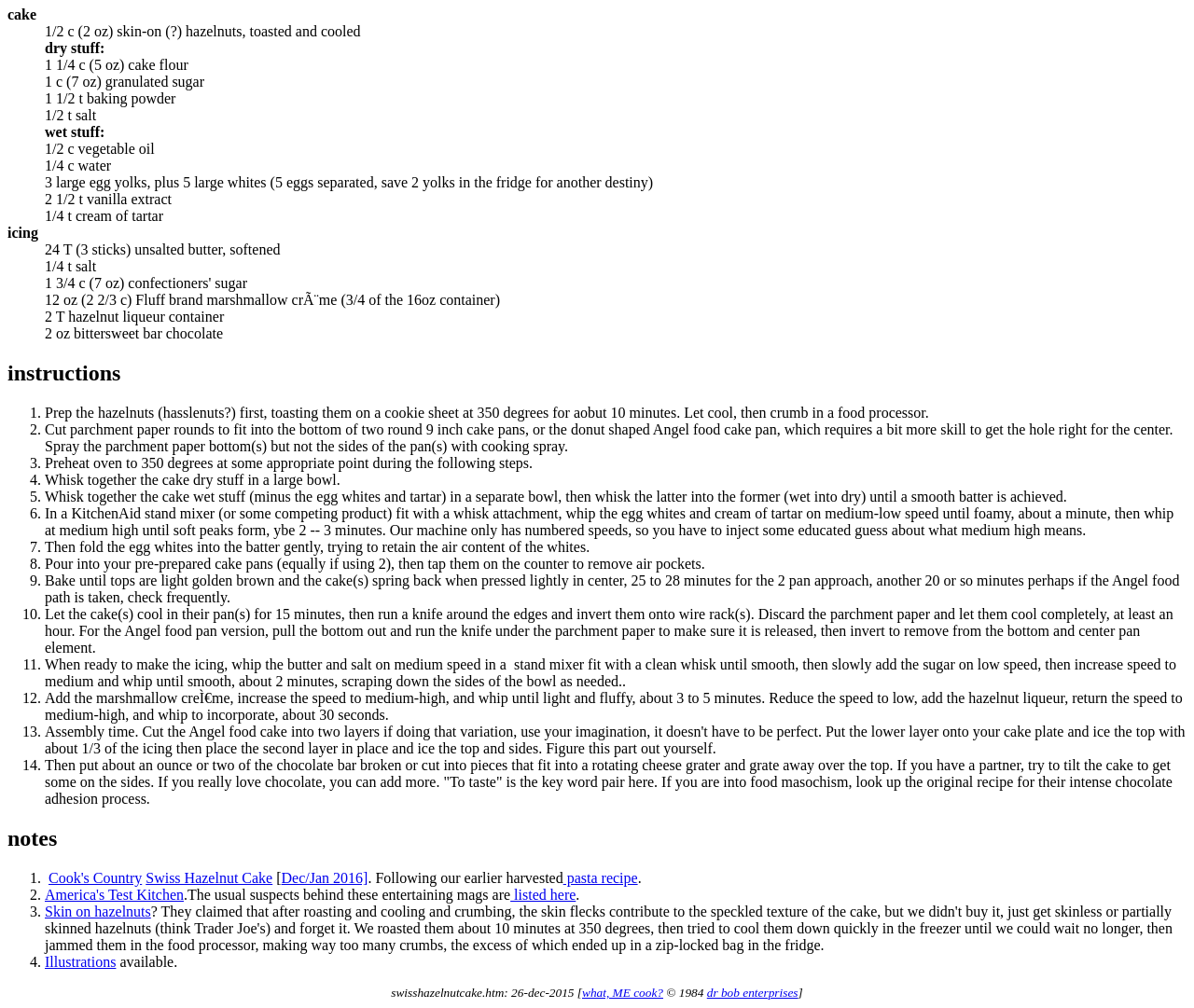Please determine the bounding box coordinates for the UI element described as: "America's Test Kitchen".

[0.038, 0.88, 0.154, 0.895]